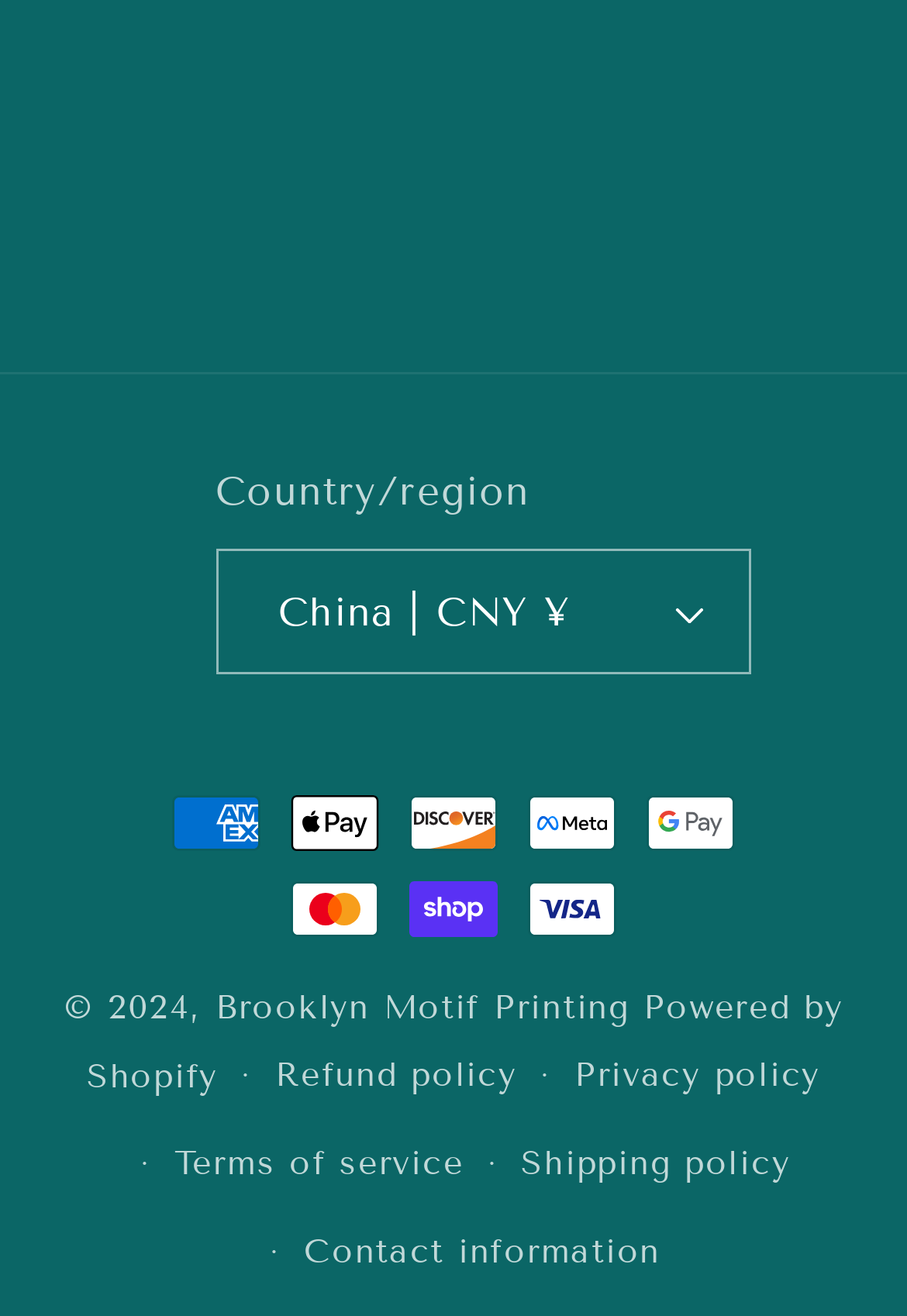Please identify the bounding box coordinates of the clickable area that will fulfill the following instruction: "View refund policy". The coordinates should be in the format of four float numbers between 0 and 1, i.e., [left, top, right, bottom].

[0.304, 0.786, 0.57, 0.852]